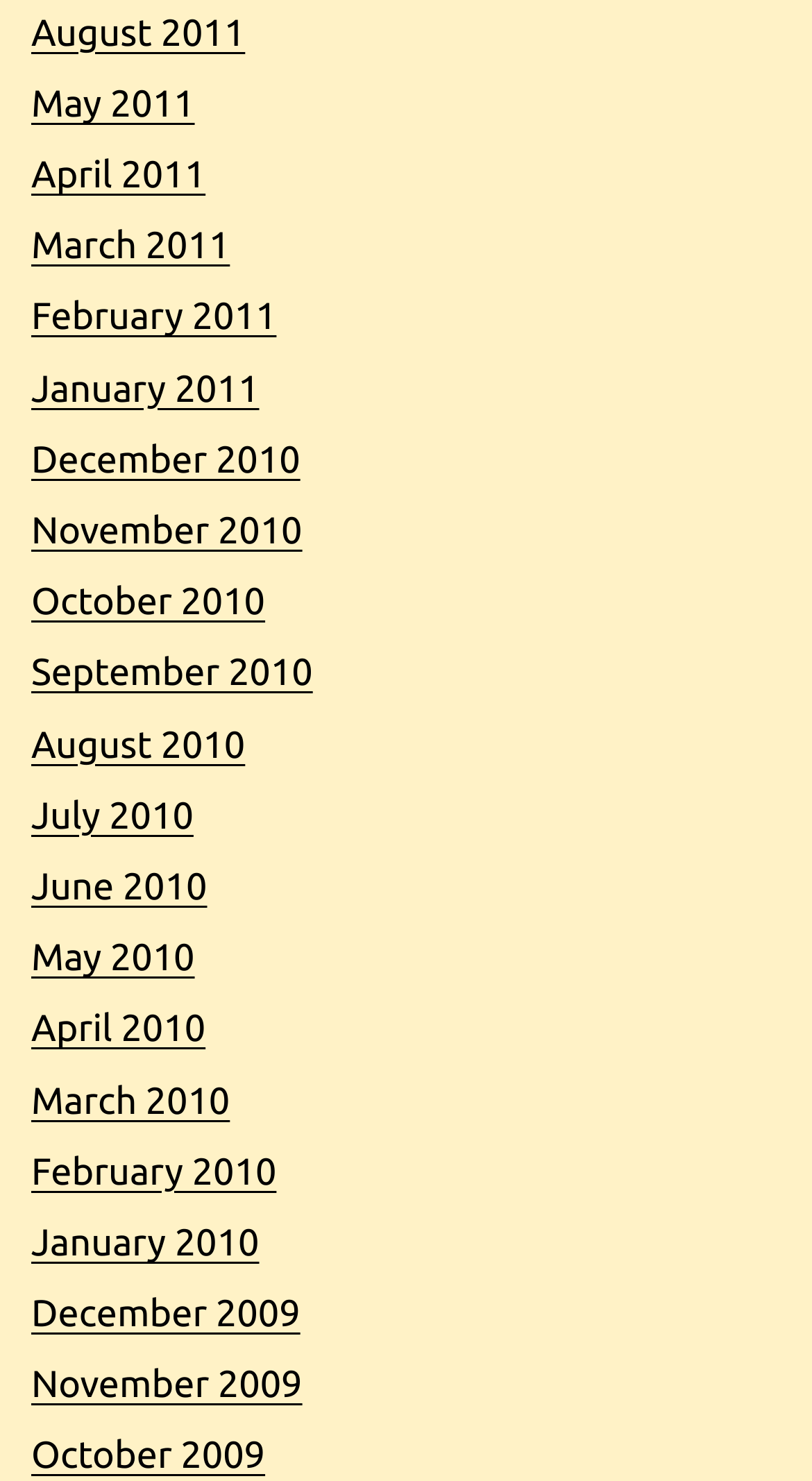Please specify the bounding box coordinates of the clickable region necessary for completing the following instruction: "view December 2009". The coordinates must consist of four float numbers between 0 and 1, i.e., [left, top, right, bottom].

[0.038, 0.873, 0.37, 0.901]